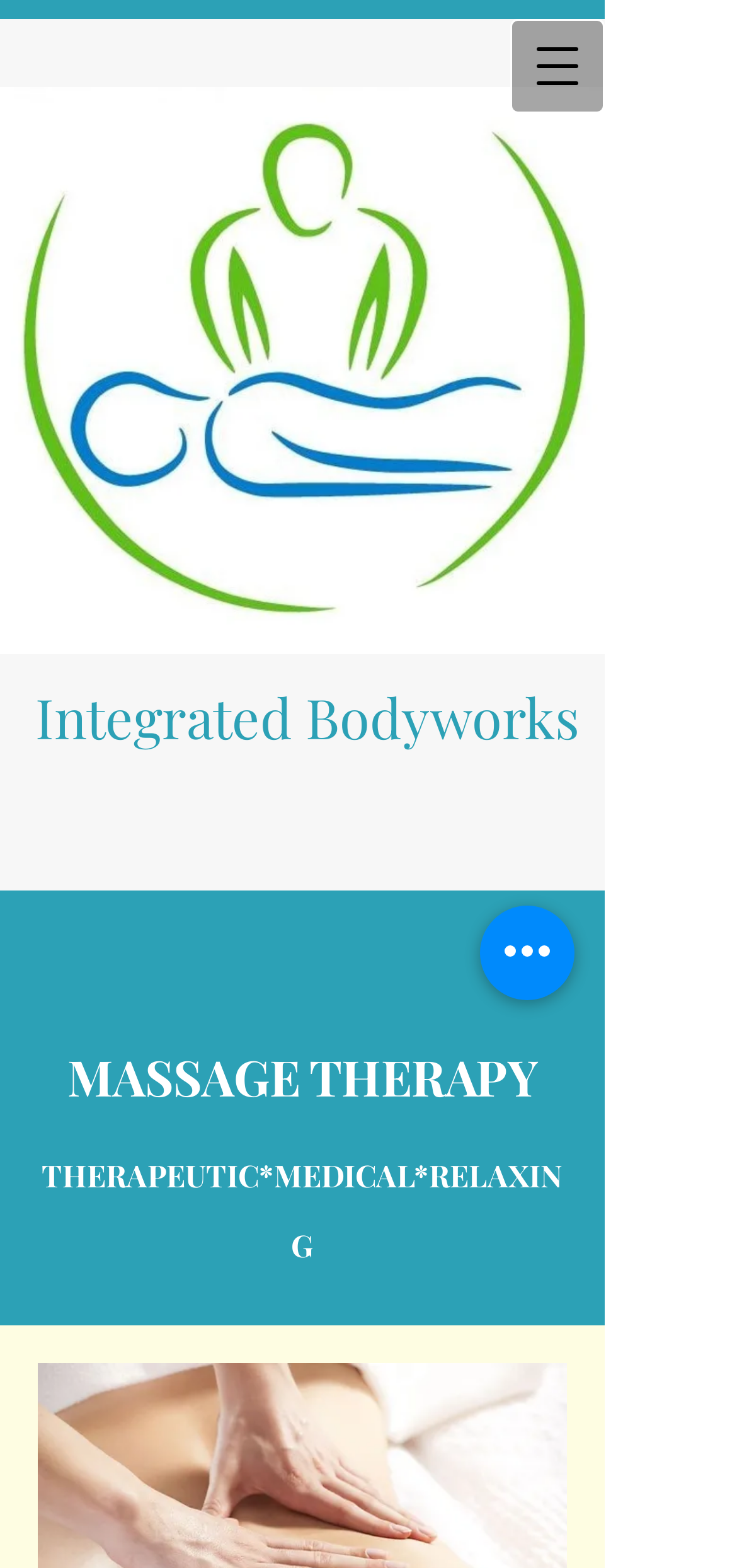Given the description "aria-label="Quick actions"", provide the bounding box coordinates of the corresponding UI element.

[0.651, 0.578, 0.779, 0.638]